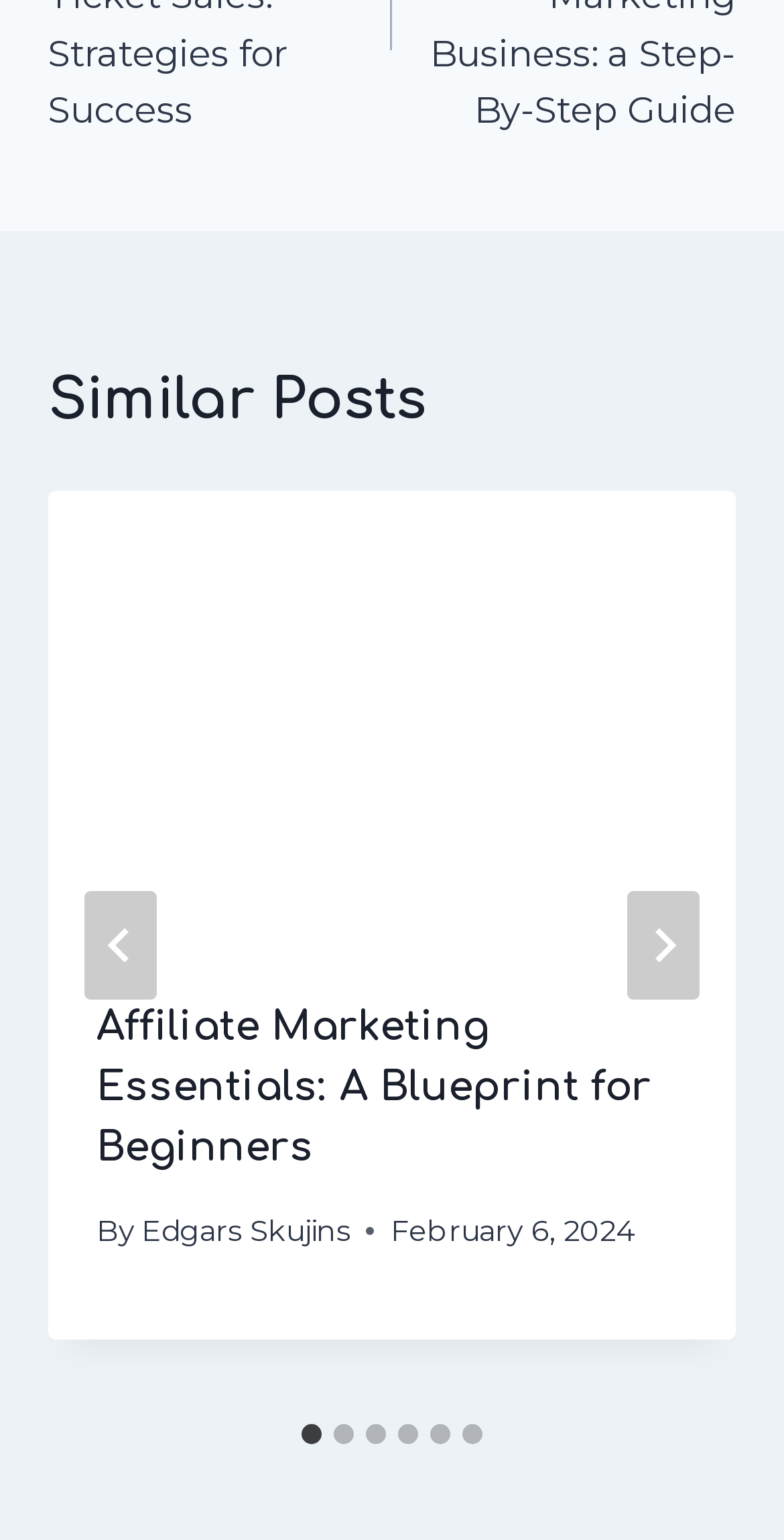Highlight the bounding box coordinates of the region I should click on to meet the following instruction: "Go to last slide".

[0.108, 0.578, 0.2, 0.649]